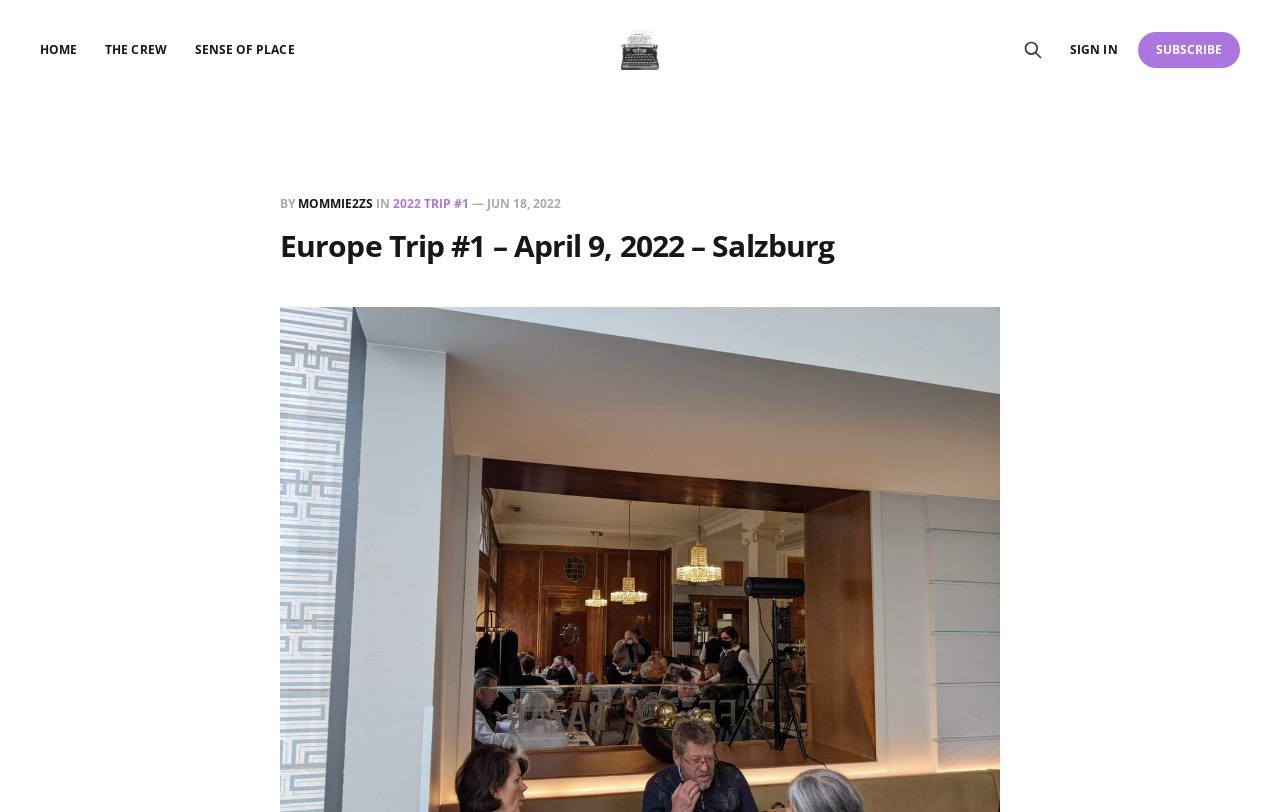What is the name of the author of this blog?
Refer to the image and offer an in-depth and detailed answer to the question.

The link 'Mommie2zs' is present at the top of the webpage, and it is likely to be the name of the author or the blog's title.